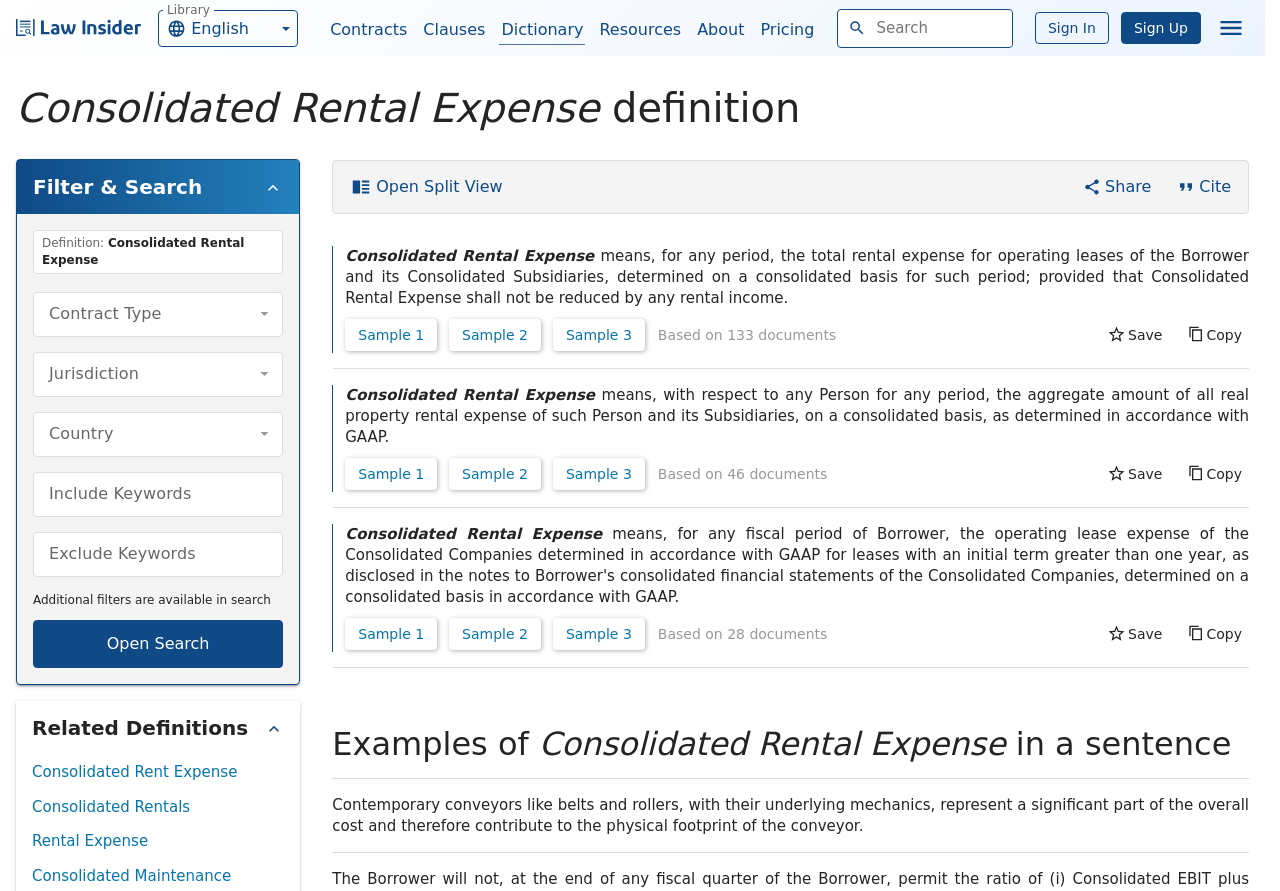Identify the bounding box coordinates for the element you need to click to achieve the following task: "Go to EdUHK Research Repository Home". The coordinates must be four float values ranging from 0 to 1, formatted as [left, top, right, bottom].

None